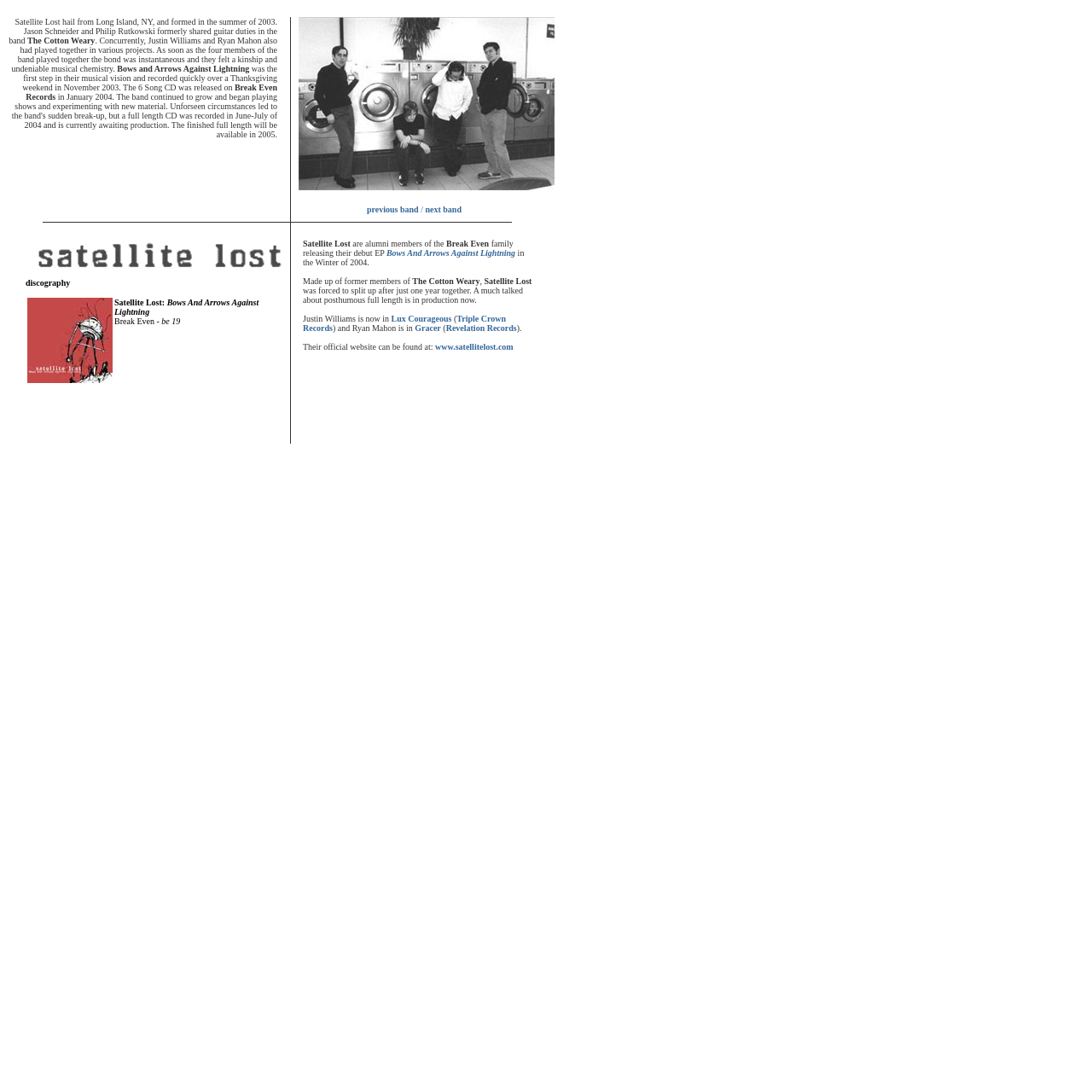What is the name of the record label?
Provide a one-word or short-phrase answer based on the image.

Break Even Records